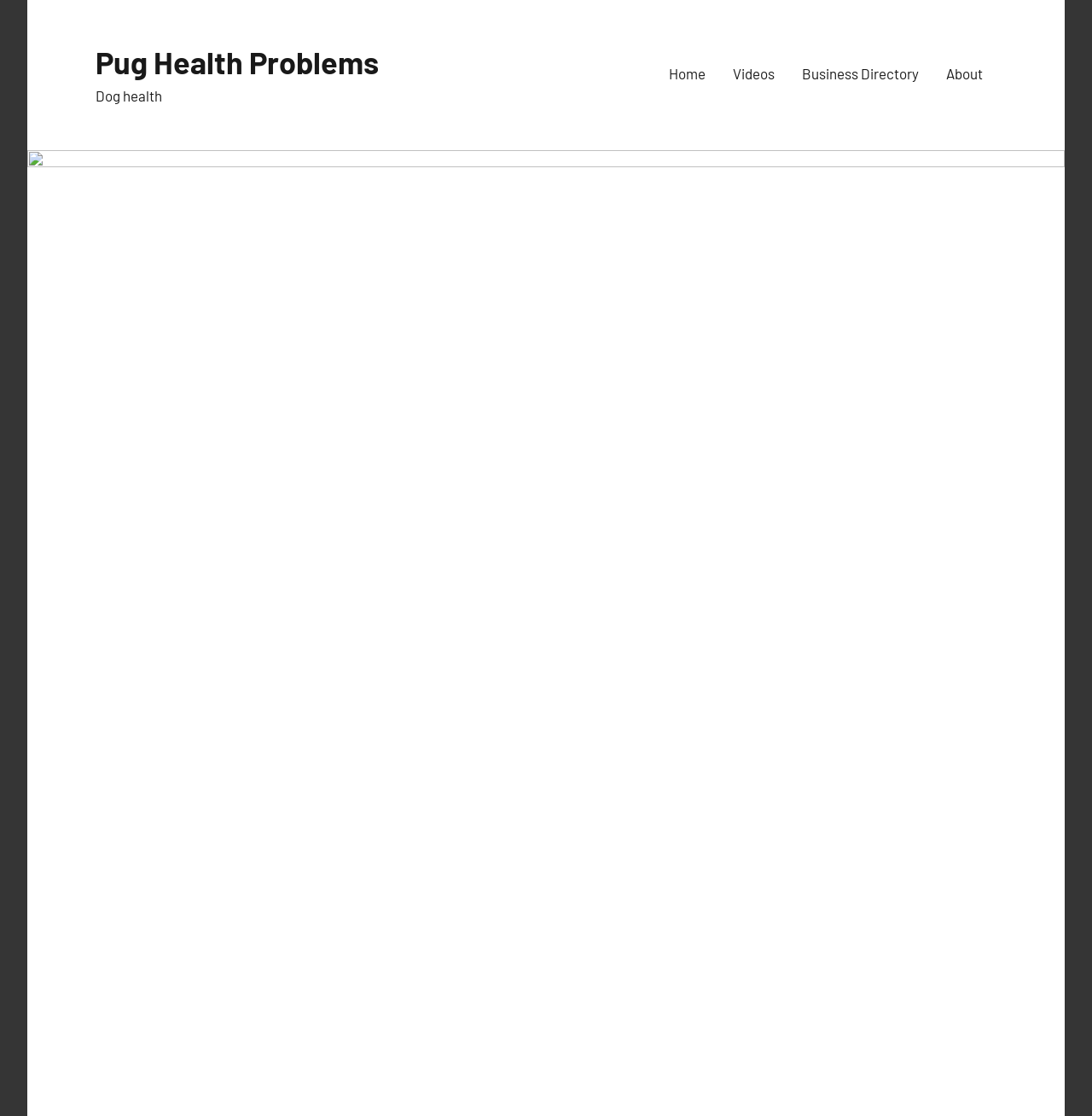How many words are in the static text?
Refer to the image and respond with a one-word or short-phrase answer.

2